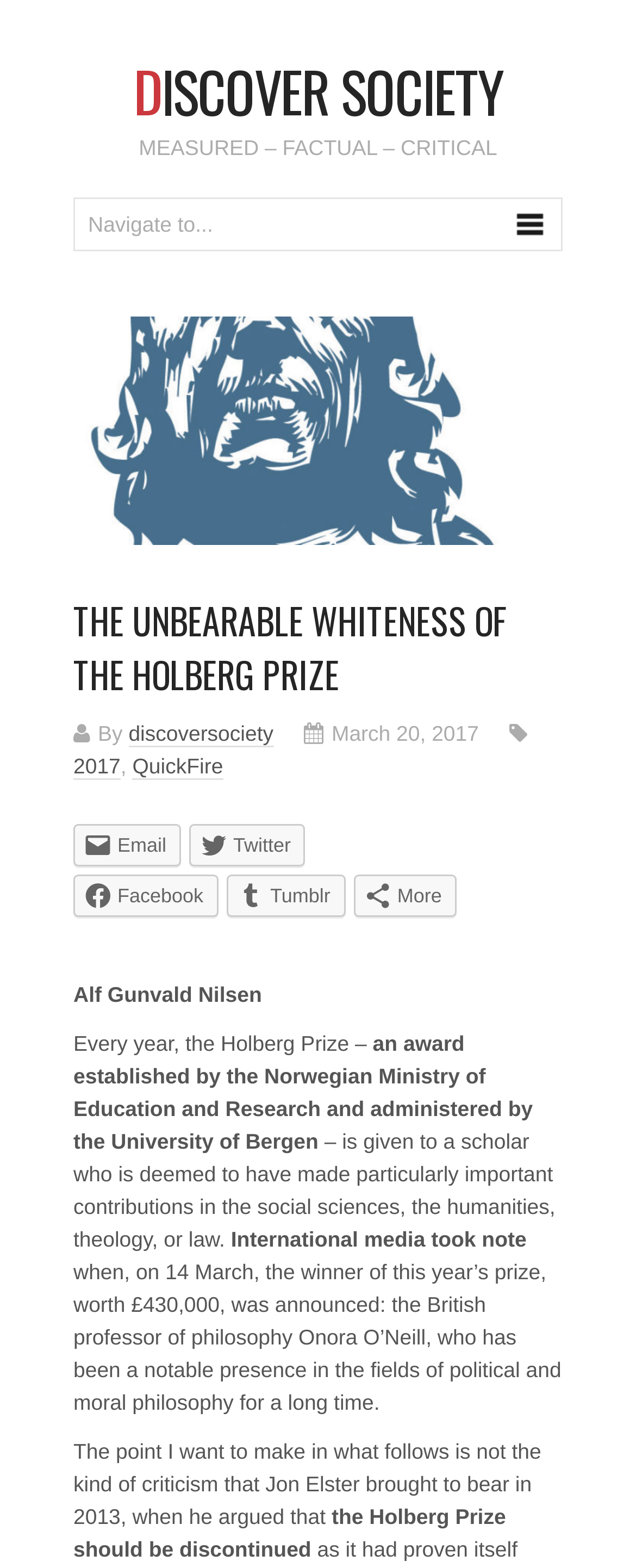Pinpoint the bounding box coordinates of the element you need to click to execute the following instruction: "Read the article 'The Unbearable Whiteness of the Holberg Prize'". The bounding box should be represented by four float numbers between 0 and 1, in the format [left, top, right, bottom].

[0.115, 0.201, 0.885, 0.348]